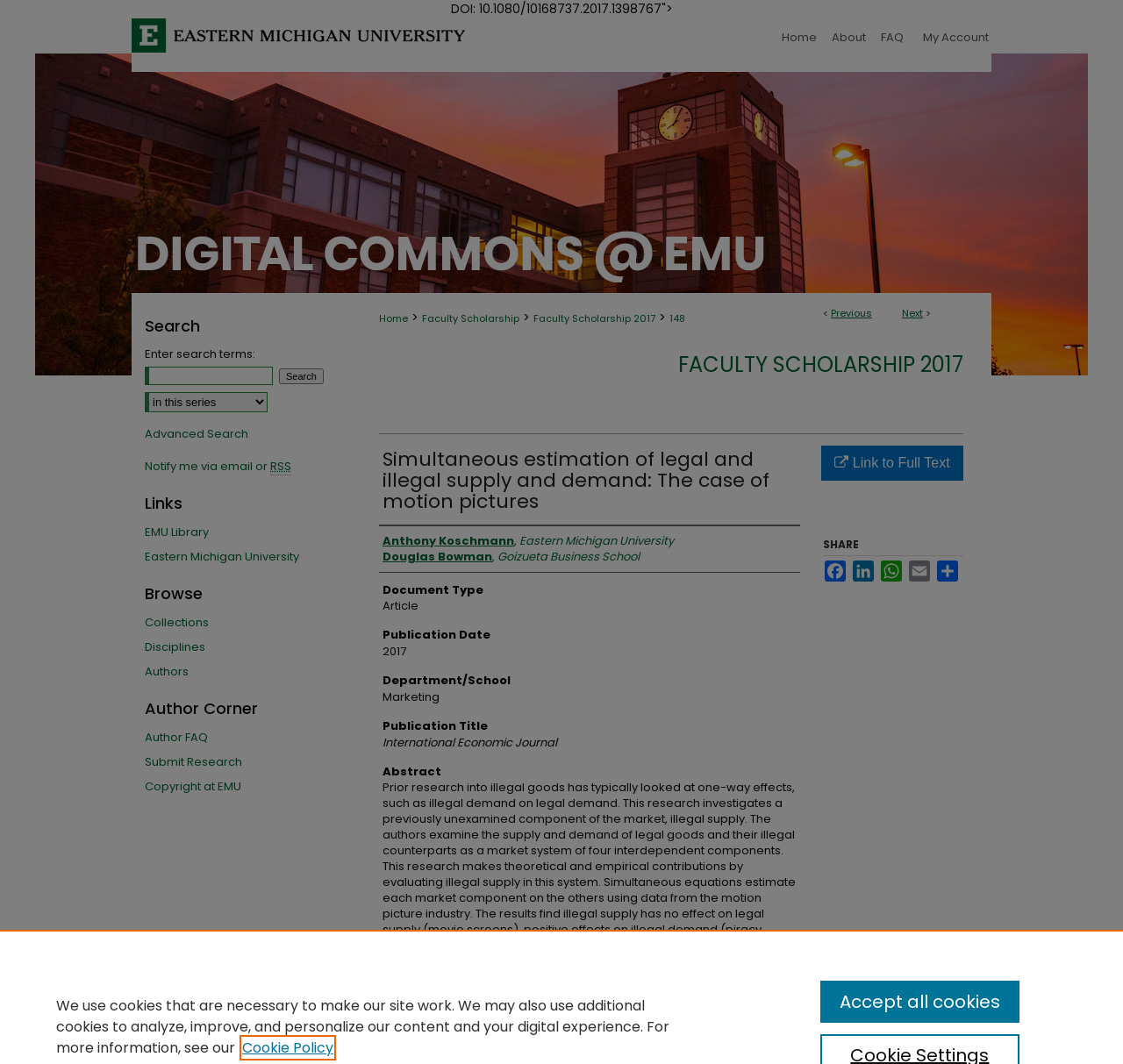Generate the text content of the main heading of the webpage.

Simultaneous estimation of legal and illegal supply and demand: The case of motion pictures